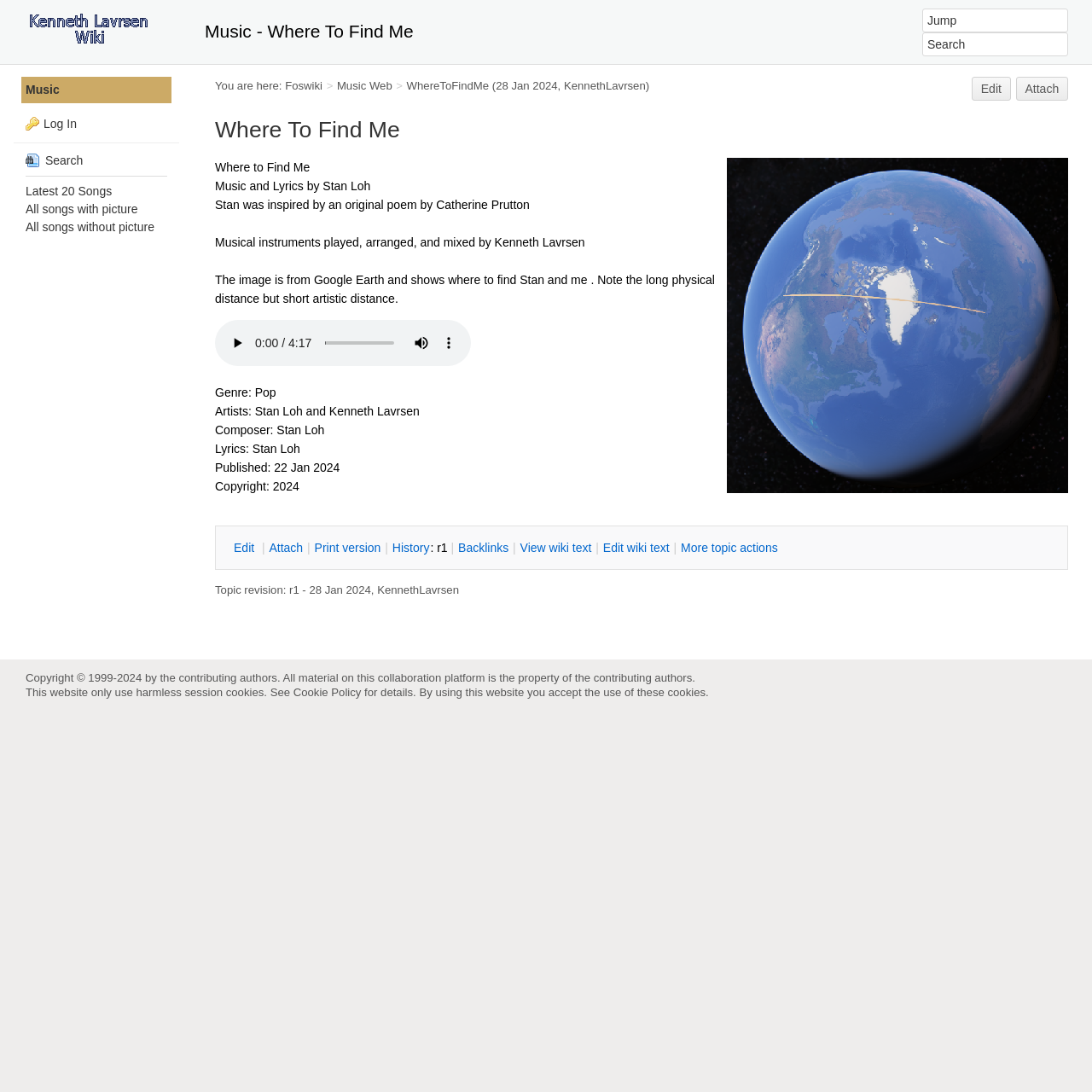Carefully examine the image and provide an in-depth answer to the question: What is the name of the song?

The question can be answered by looking at the heading 'Where To Find Me' on the webpage, which is likely the title of the song.